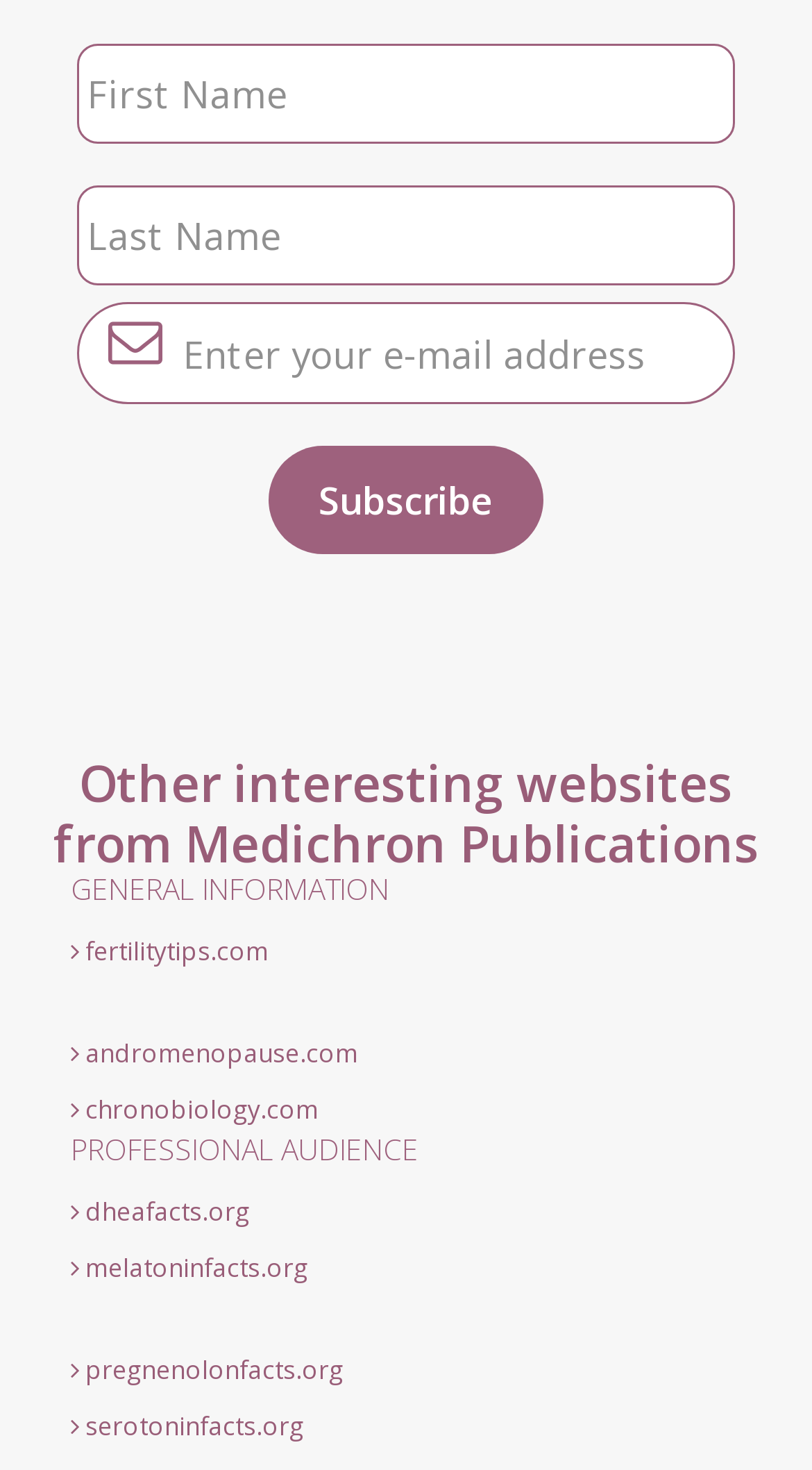Please determine the bounding box coordinates of the element to click in order to execute the following instruction: "Visit fertilitytips.com". The coordinates should be four float numbers between 0 and 1, specified as [left, top, right, bottom].

[0.087, 0.635, 0.331, 0.659]